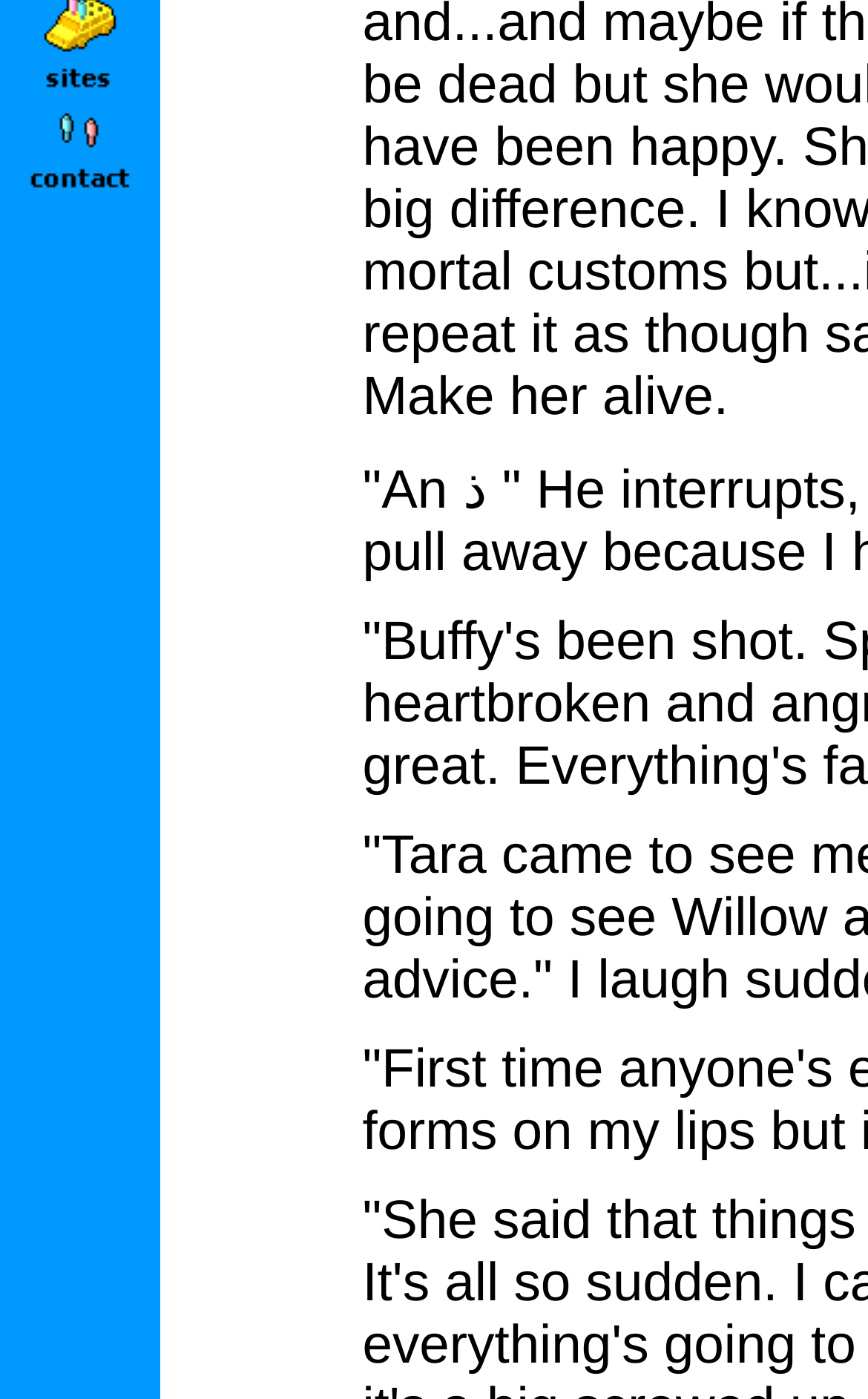Can you find the bounding box coordinates for the UI element given this description: "alt="contact""? Provide the coordinates as four float numbers between 0 and 1: [left, top, right, bottom].

[0.028, 0.127, 0.156, 0.154]